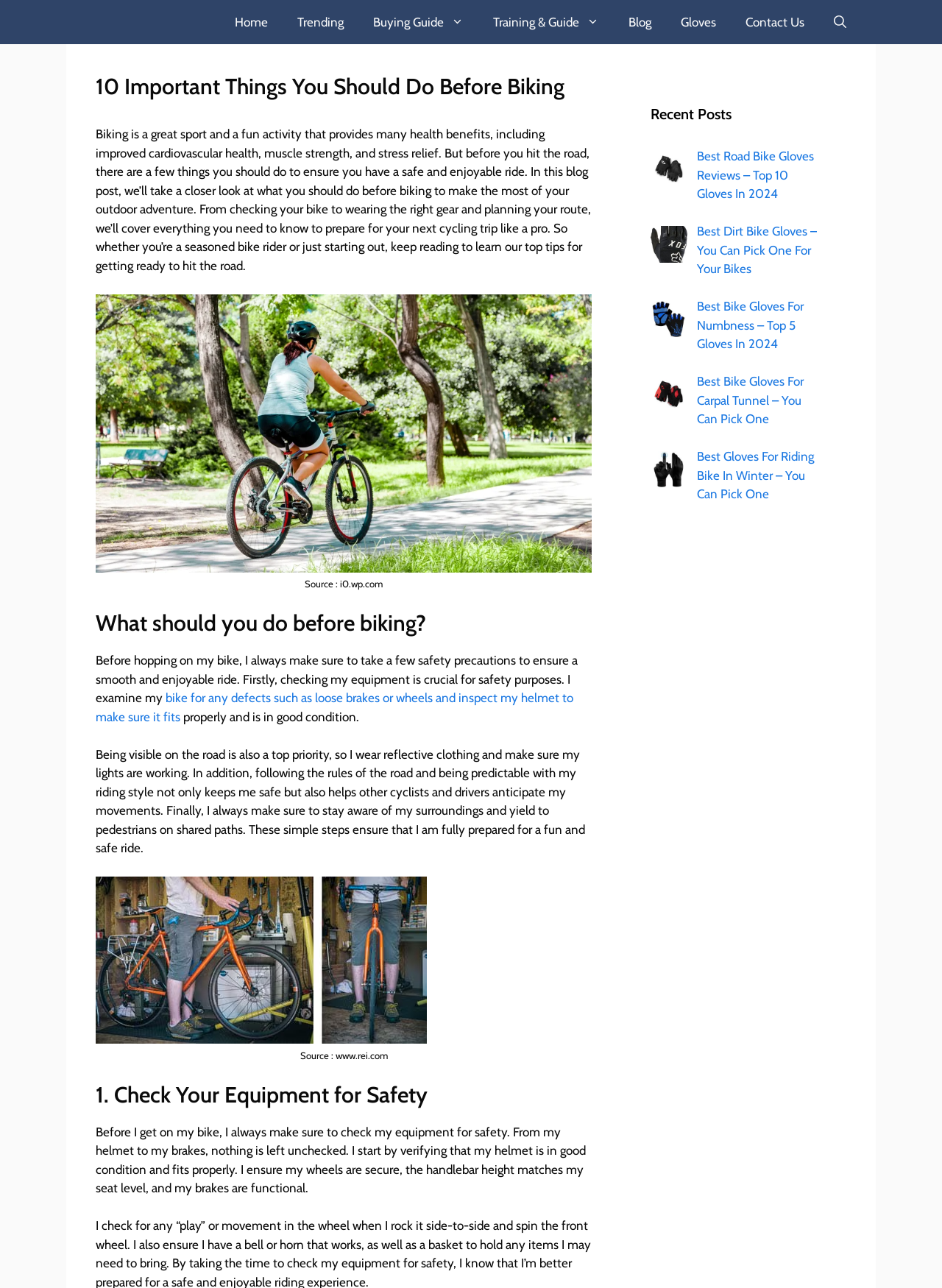Predict the bounding box of the UI element based on the description: "Training & Guide". The coordinates should be four float numbers between 0 and 1, formatted as [left, top, right, bottom].

[0.508, 0.0, 0.652, 0.034]